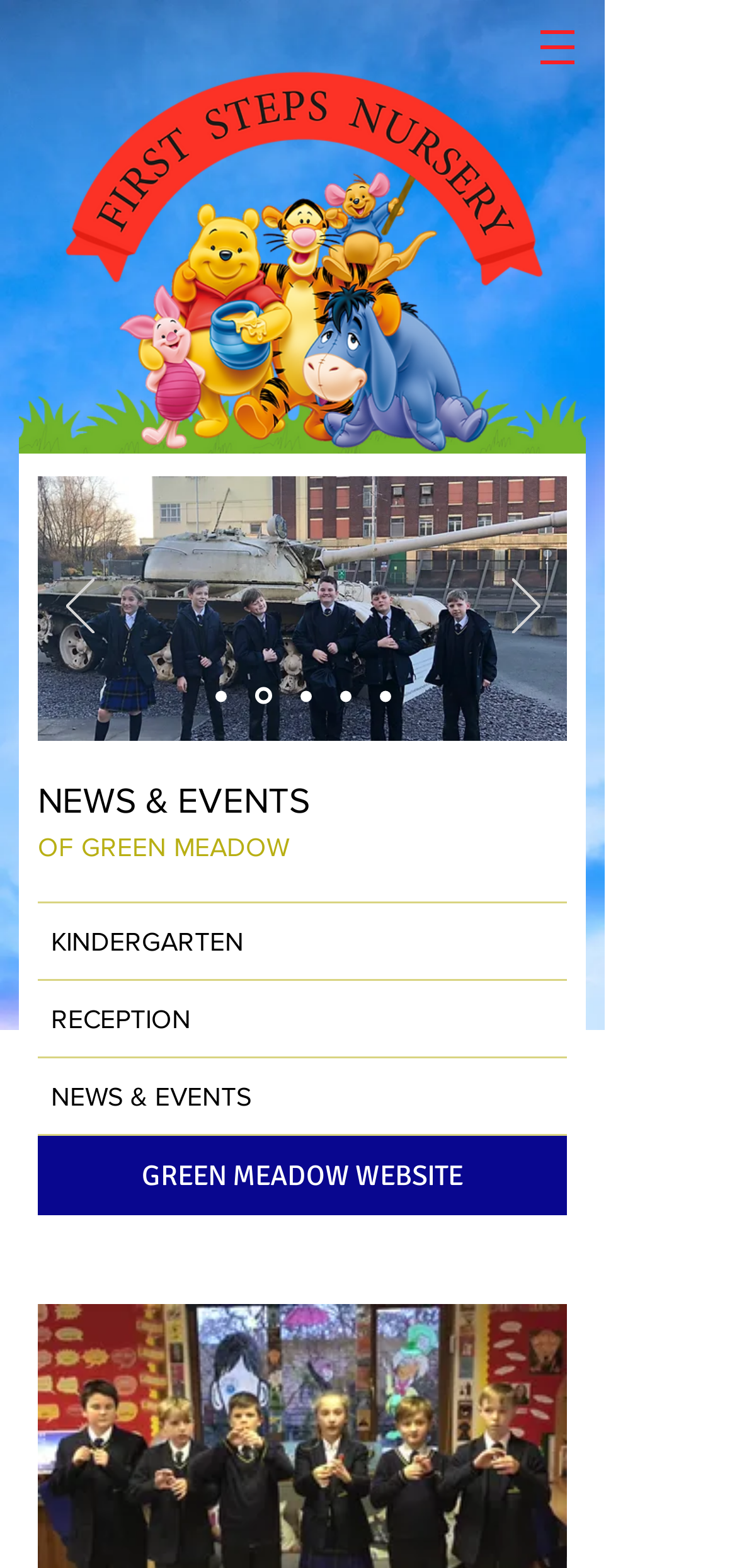What is the name of the nursery?
Using the visual information, reply with a single word or short phrase.

First Steps